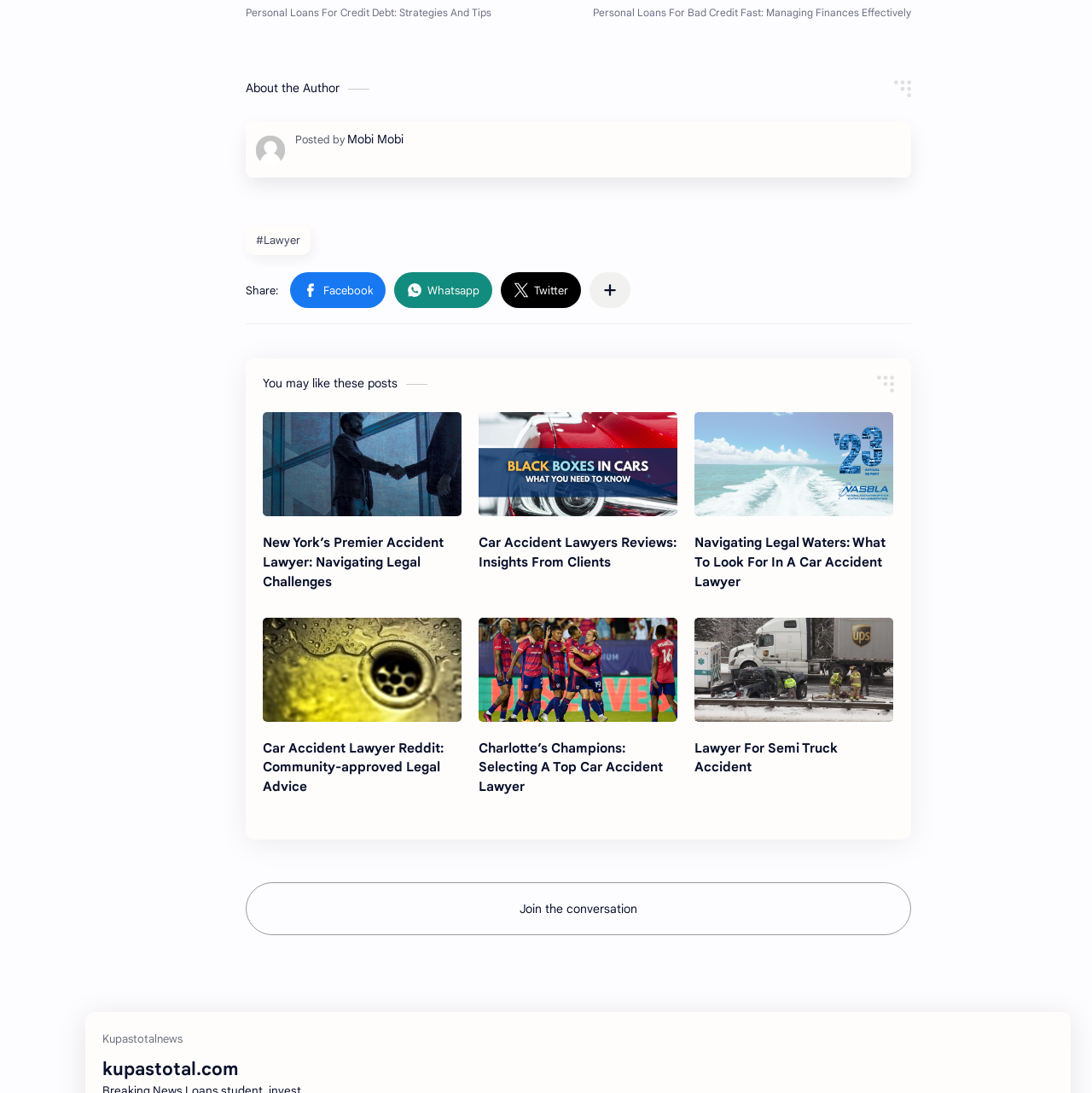Please respond to the question with a concise word or phrase:
What is the domain name of the website?

kupastotal.com